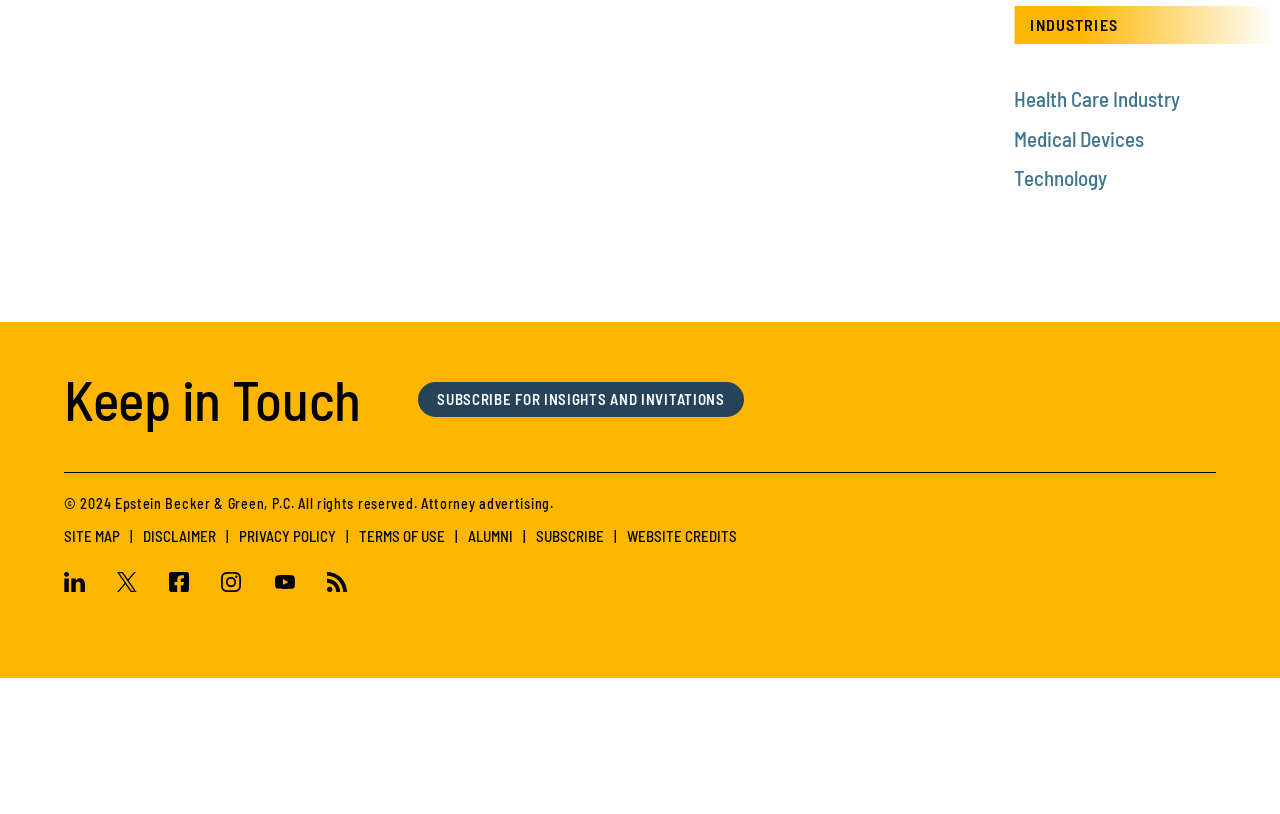Provide a one-word or brief phrase answer to the question:
What is the last link in the footer section?

WEBSITE CREDITS